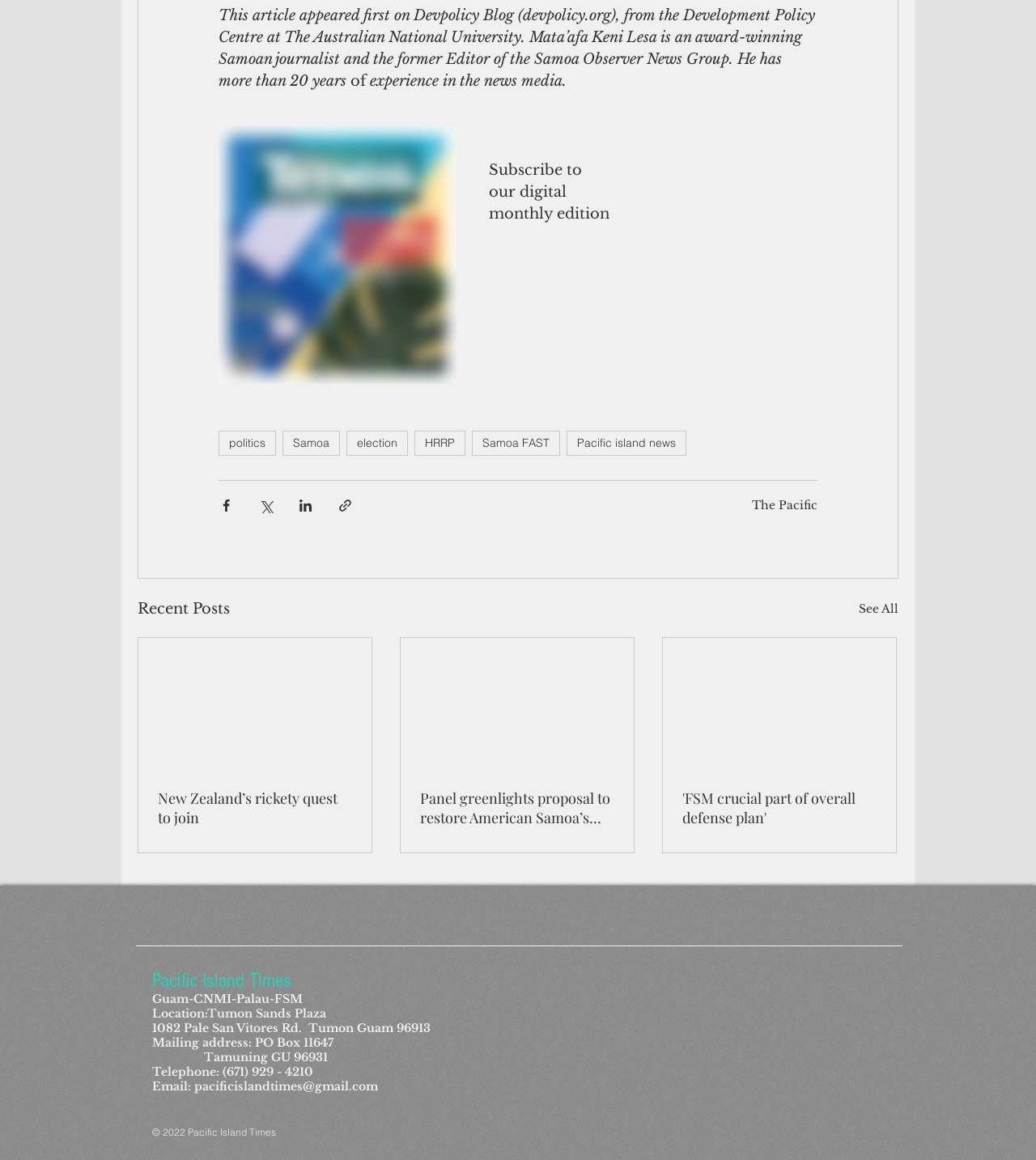Using the provided description: "HRRP", find the bounding box coordinates of the corresponding UI element. The output should be four float numbers between 0 and 1, in the format [left, top, right, bottom].

[0.4, 0.372, 0.449, 0.393]